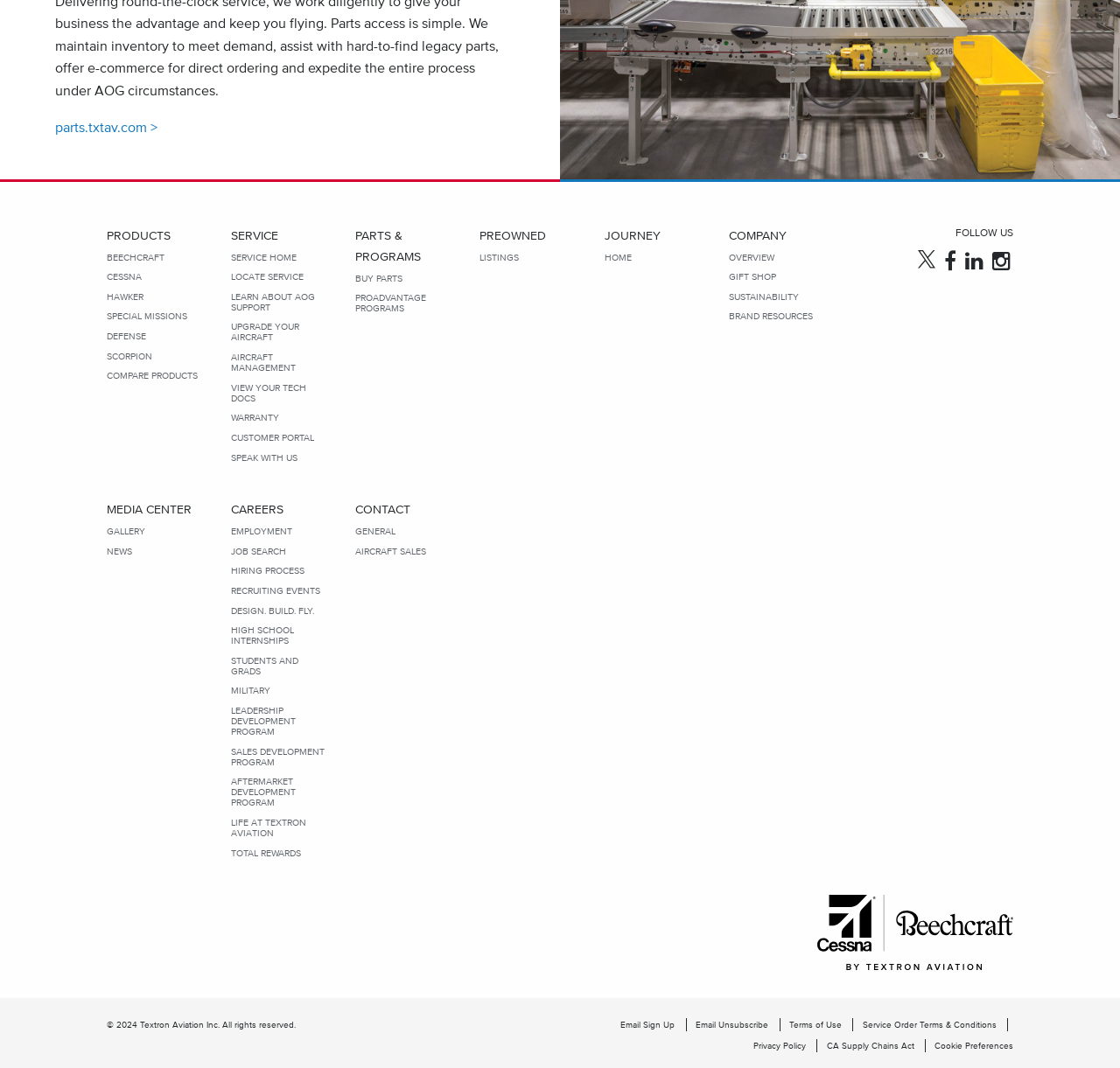What are the categories of products?
Please answer the question with a detailed response using the information from the screenshot.

I found the categories of products in the footer section of the webpage, specifically in the links under the 'PRODUCTS' heading. The categories are BEECHCRAFT, CESSNA, HAWKER, SPECIAL MISSIONS, DEFENSE, and SCORPION.